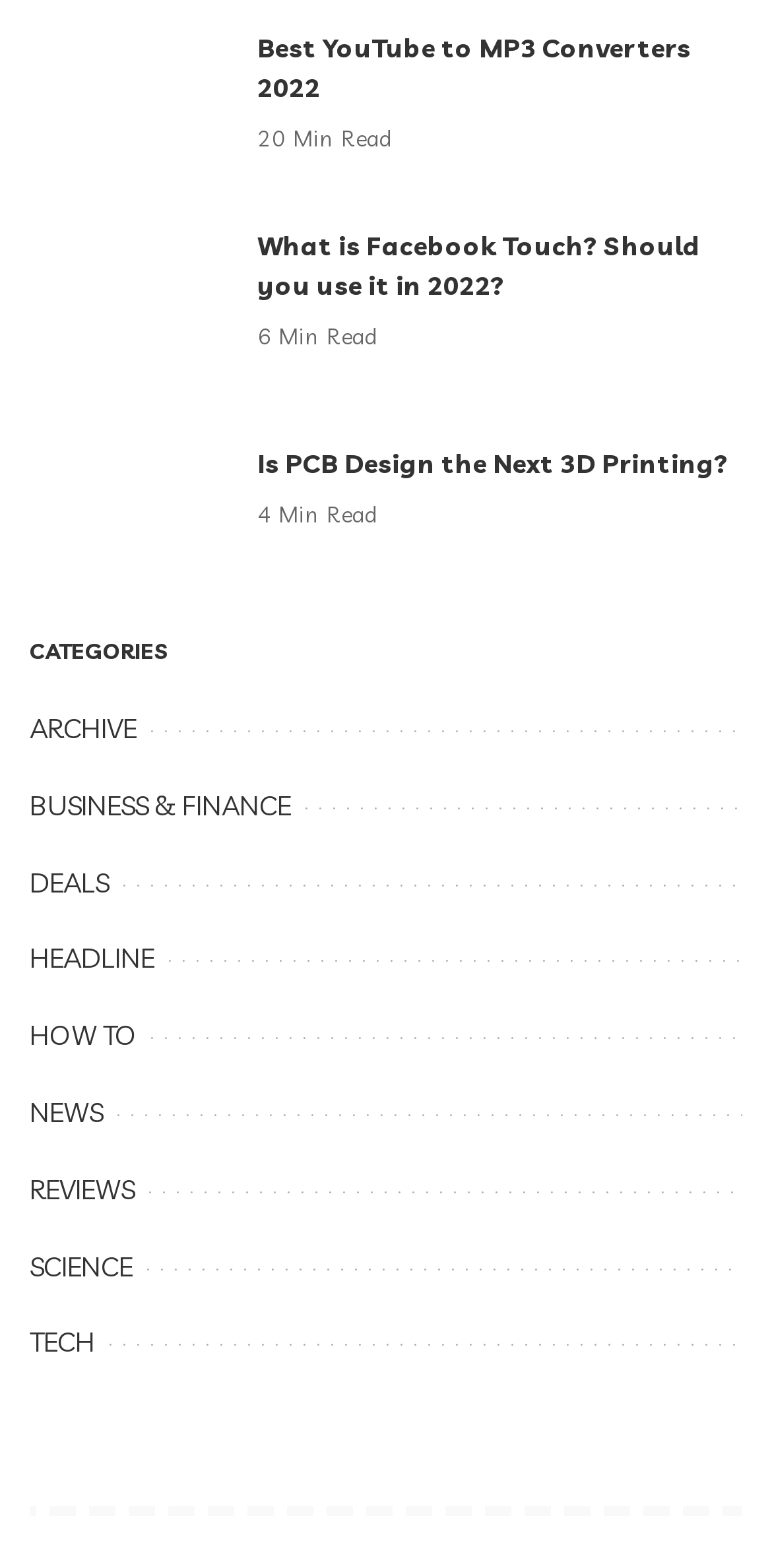Please specify the bounding box coordinates of the clickable region necessary for completing the following instruction: "Click on the link to learn about the best YouTube to MP3 converters". The coordinates must consist of four float numbers between 0 and 1, i.e., [left, top, right, bottom].

[0.333, 0.02, 0.895, 0.065]